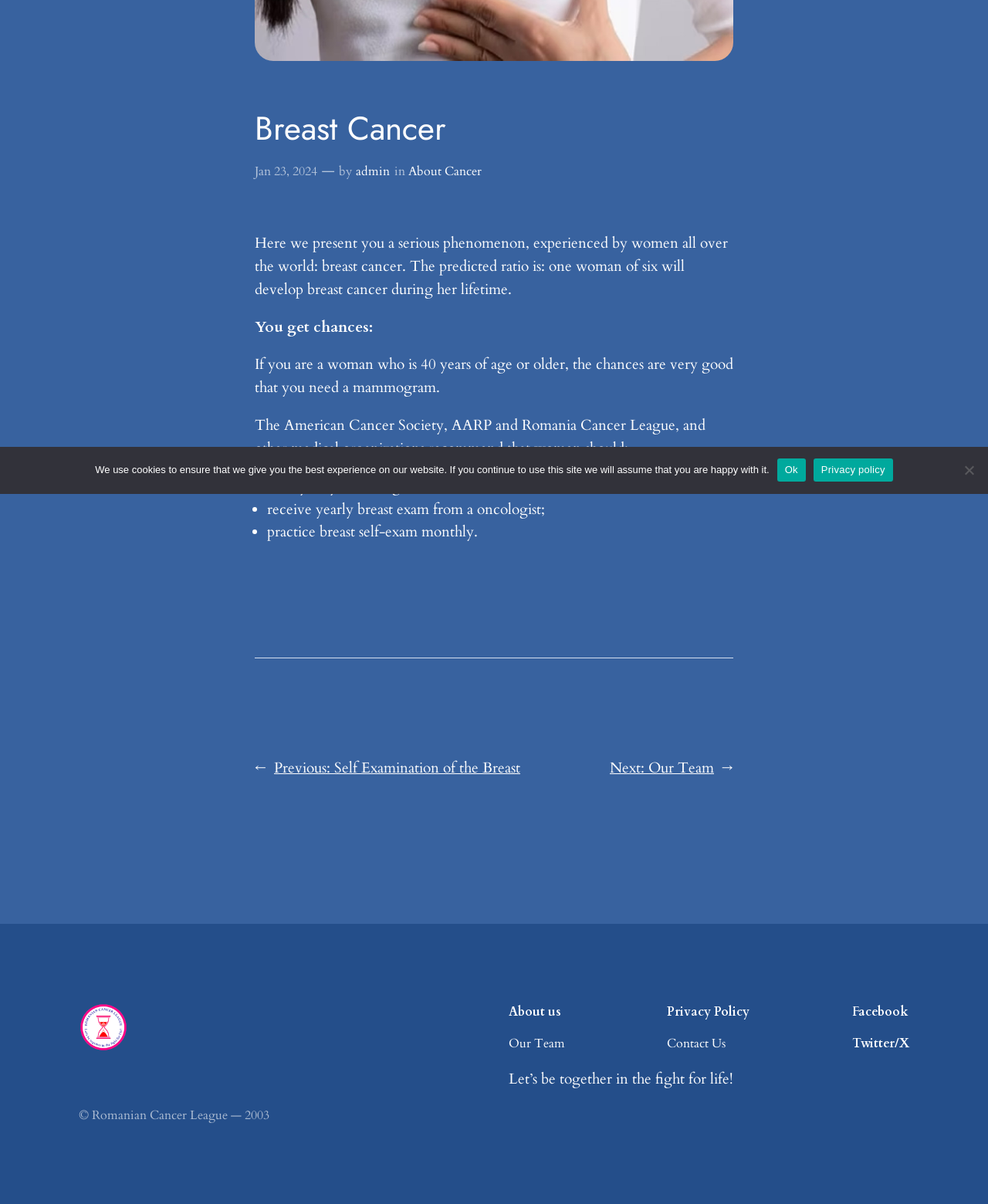Using the provided description Facebook, find the bounding box coordinates for the UI element. Provide the coordinates in (top-left x, top-left y, bottom-right x, bottom-right y) format, ensuring all values are between 0 and 1.

[0.862, 0.833, 0.919, 0.849]